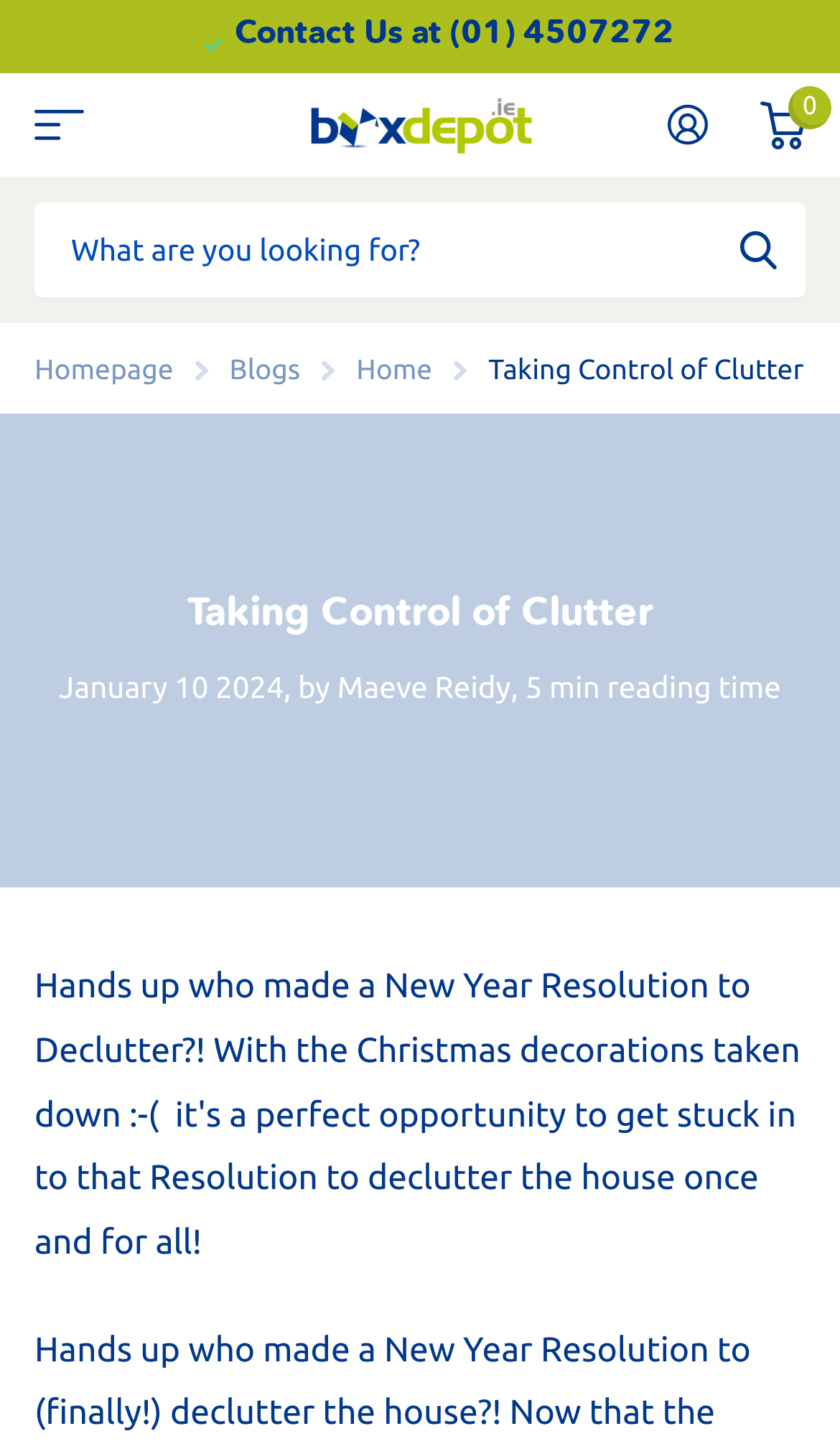Refer to the screenshot and answer the following question in detail:
How long does it take to read the article?

The reading time of the article can be found in the main content section of the webpage, where it says '5 min reading time' below the title of the article. This suggests that it would take approximately 5 minutes to read the entire article.